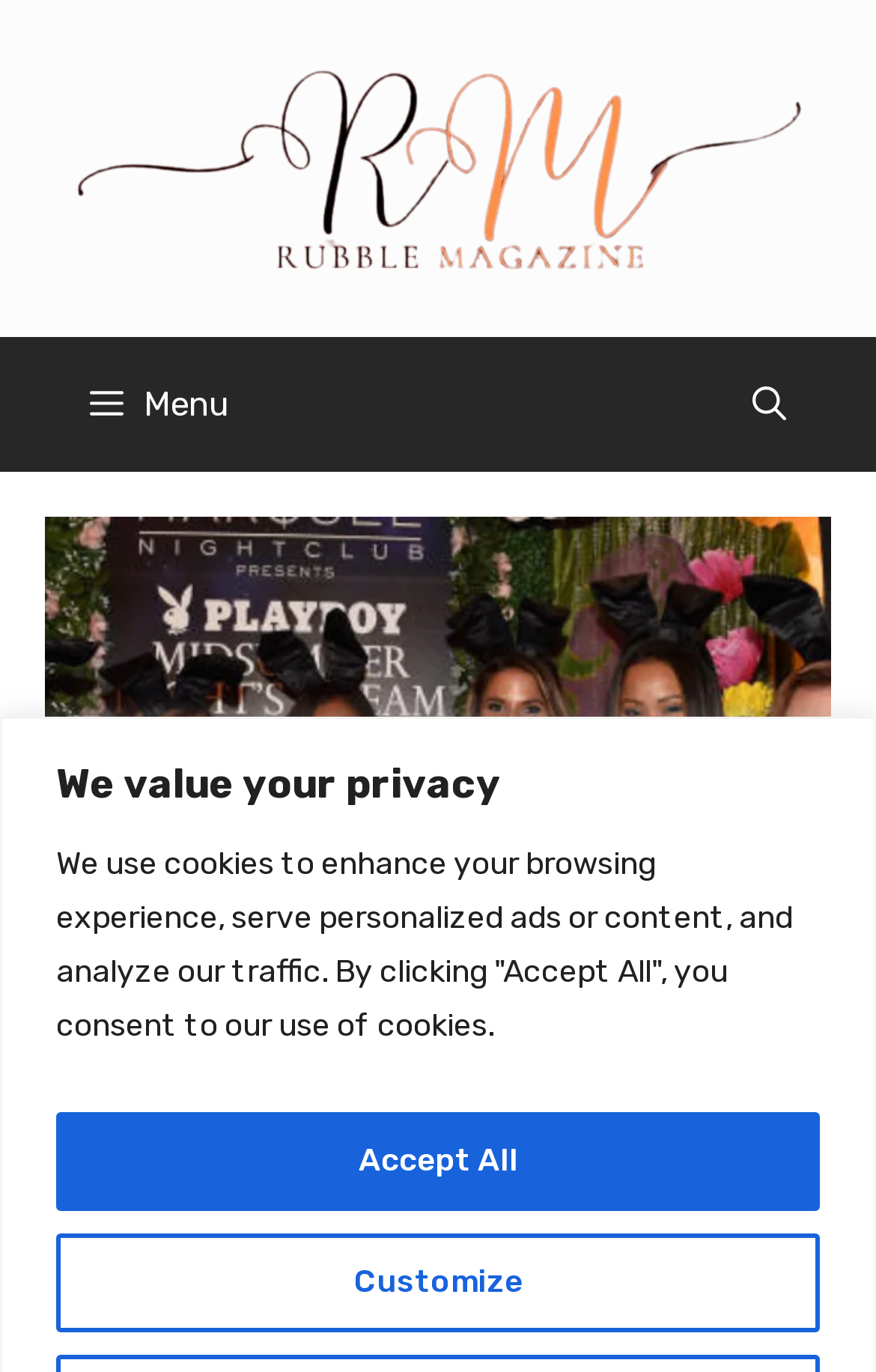Using the description: "aria-label="Open search"", identify the bounding box of the corresponding UI element in the screenshot.

[0.808, 0.246, 0.949, 0.344]